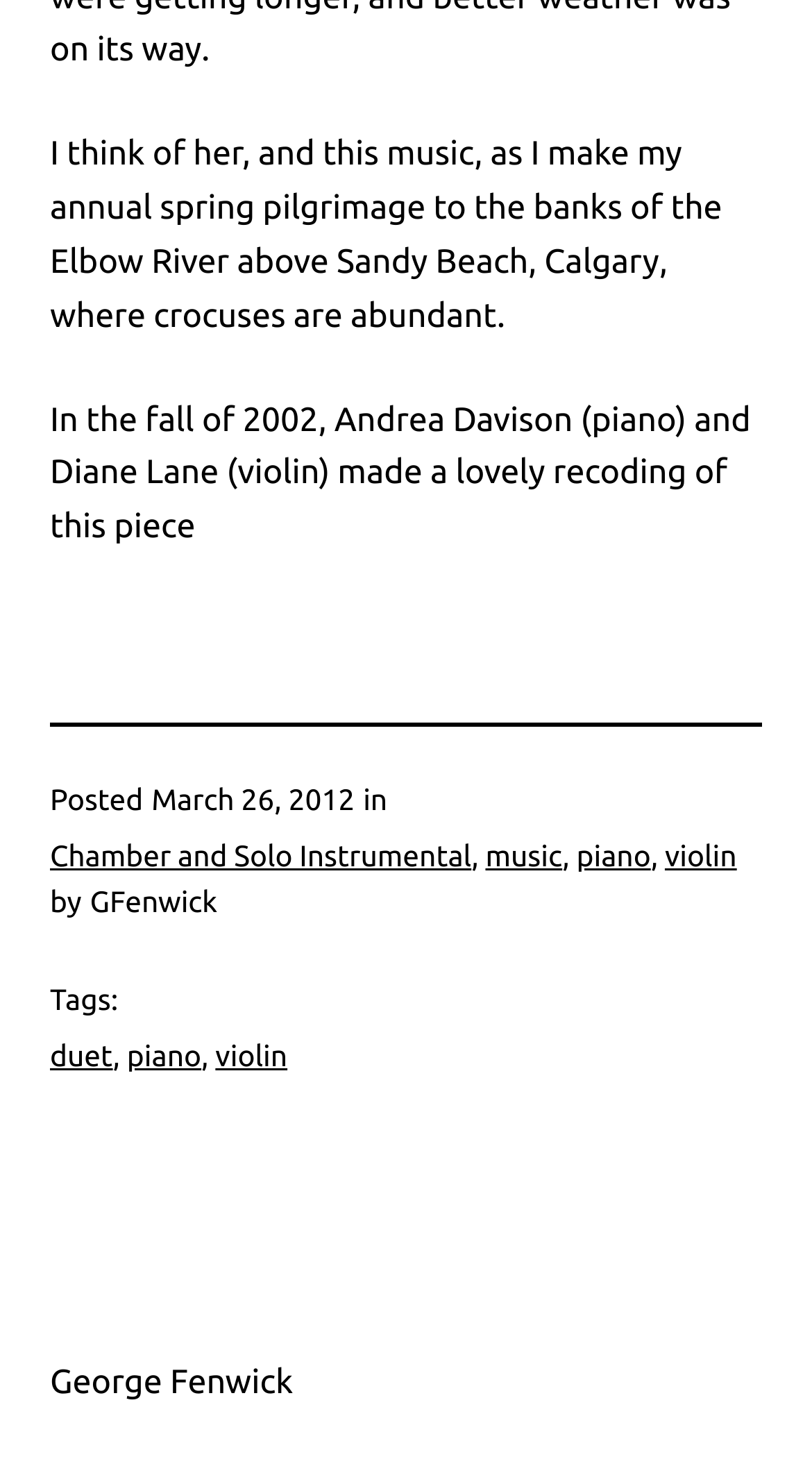Please identify the bounding box coordinates of the element I need to click to follow this instruction: "Click the link to music".

[0.598, 0.572, 0.692, 0.595]